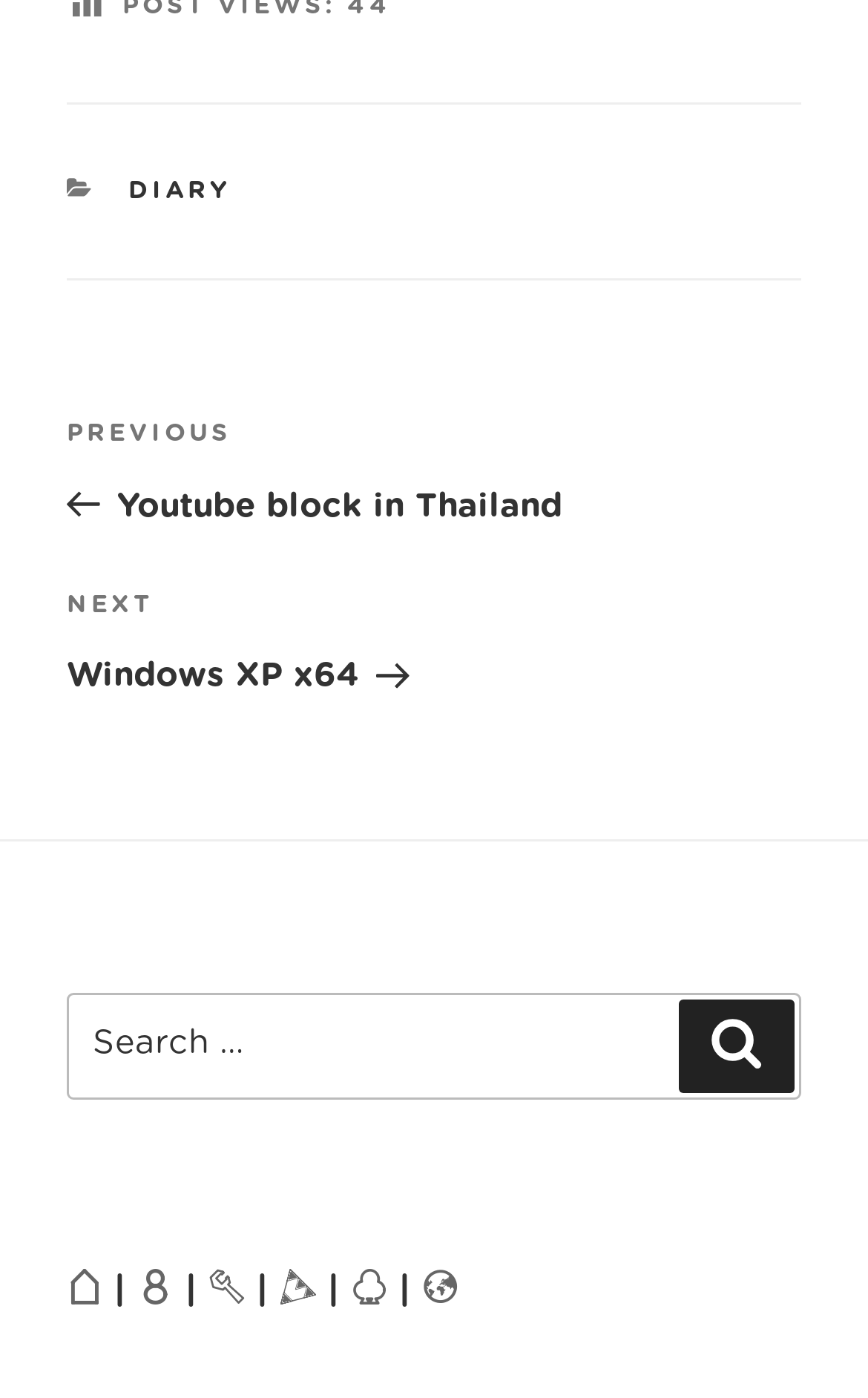Determine the bounding box for the UI element as described: "Next PostNext Windows XP x64". The coordinates should be represented as four float numbers between 0 and 1, formatted as [left, top, right, bottom].

[0.077, 0.419, 0.923, 0.496]